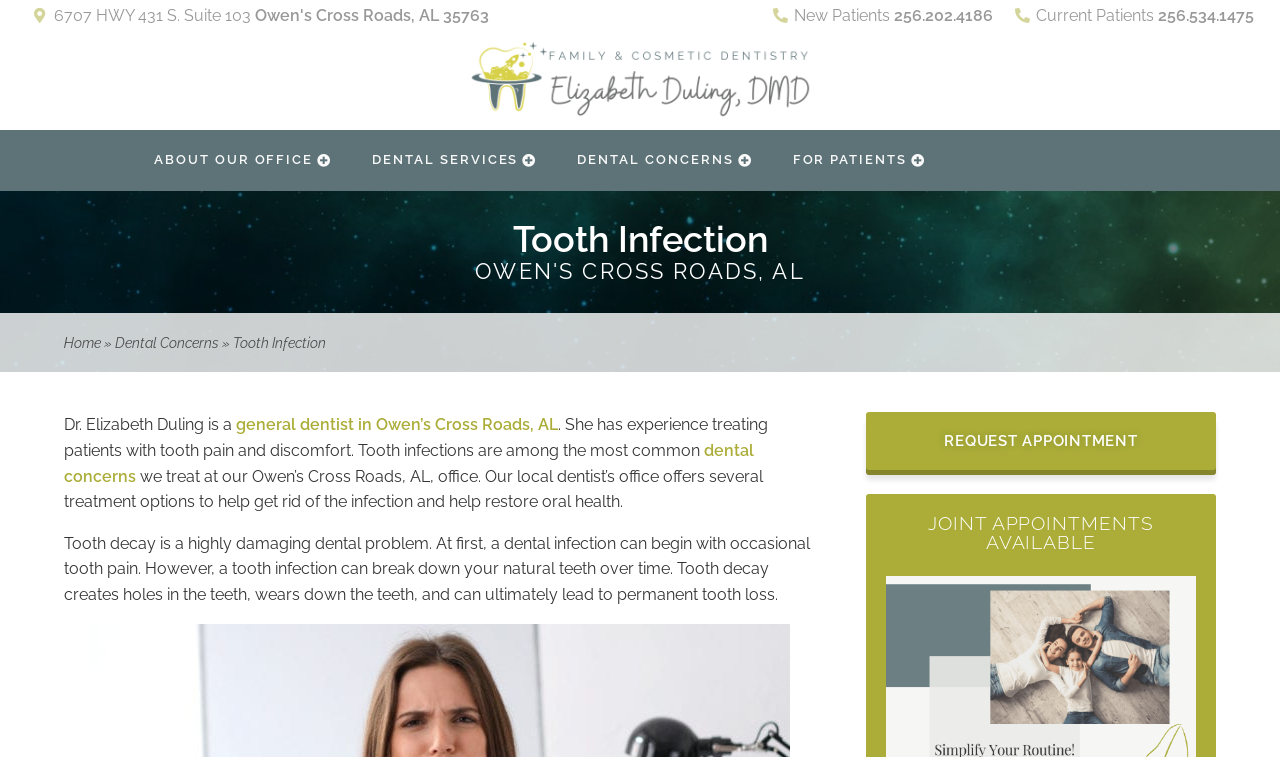Use a single word or phrase to answer this question: 
What is one of the dental concerns treated by Dr. Elizabeth Duling?

Tooth infection